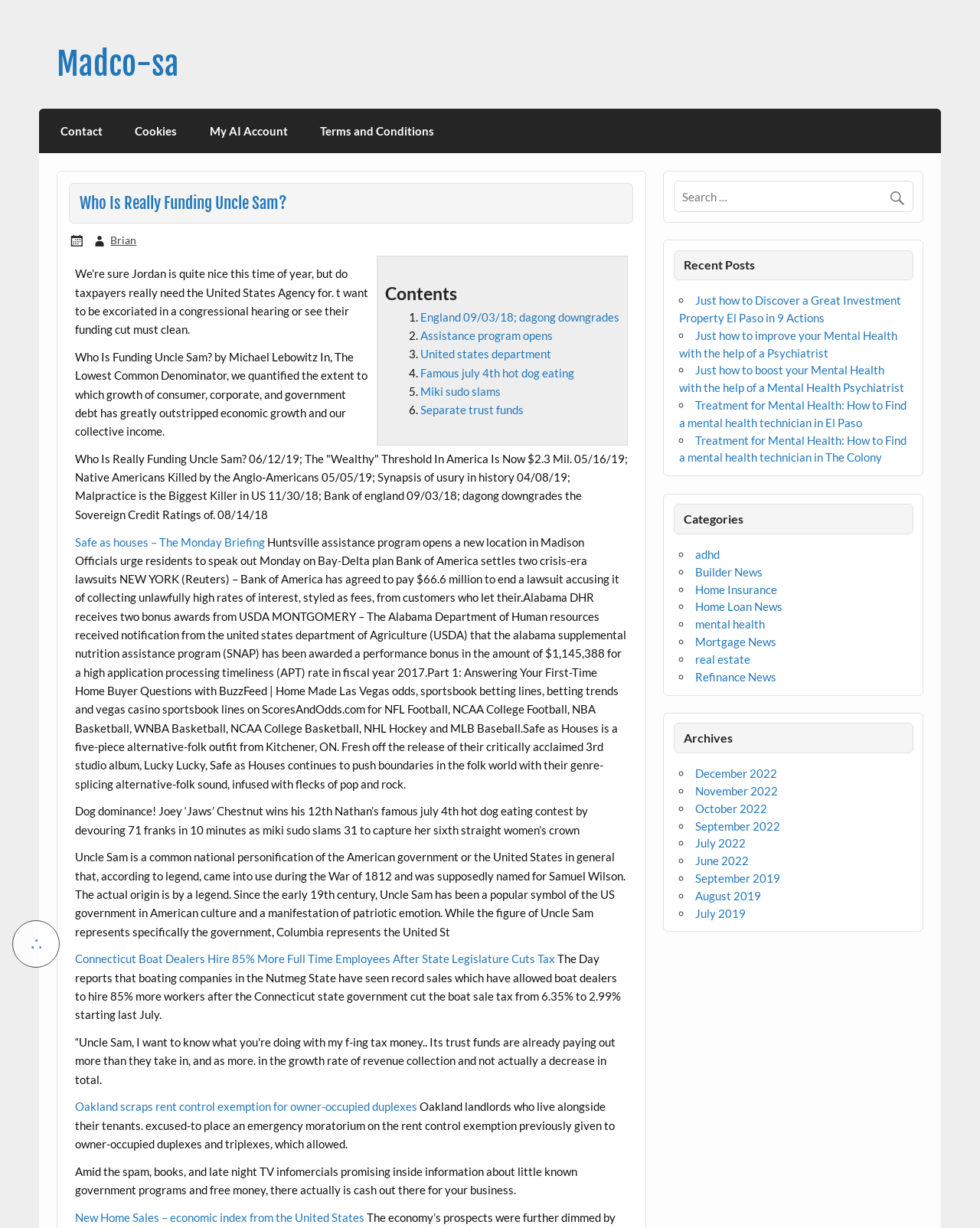Indicate the bounding box coordinates of the clickable region to achieve the following instruction: "view archives."

[0.687, 0.589, 0.932, 0.613]